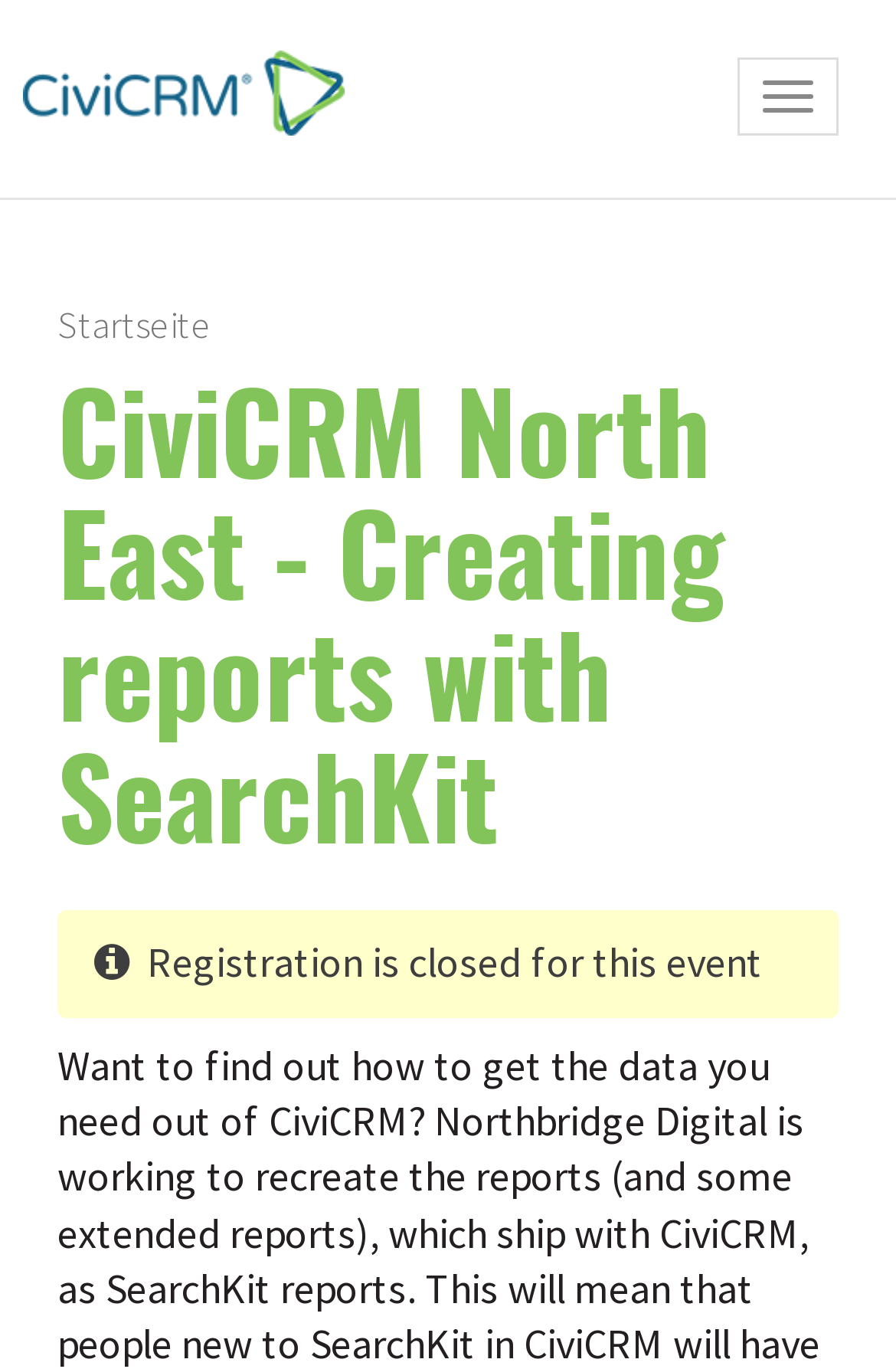How many headings are in the top section?
Kindly offer a detailed explanation using the data available in the image.

I counted the heading elements in the top section of the webpage and found two headings: 'Startseite CiviCRM North East - Creating reports with SearchKit' and 'CiviCRM North East - Creating reports with SearchKit'.